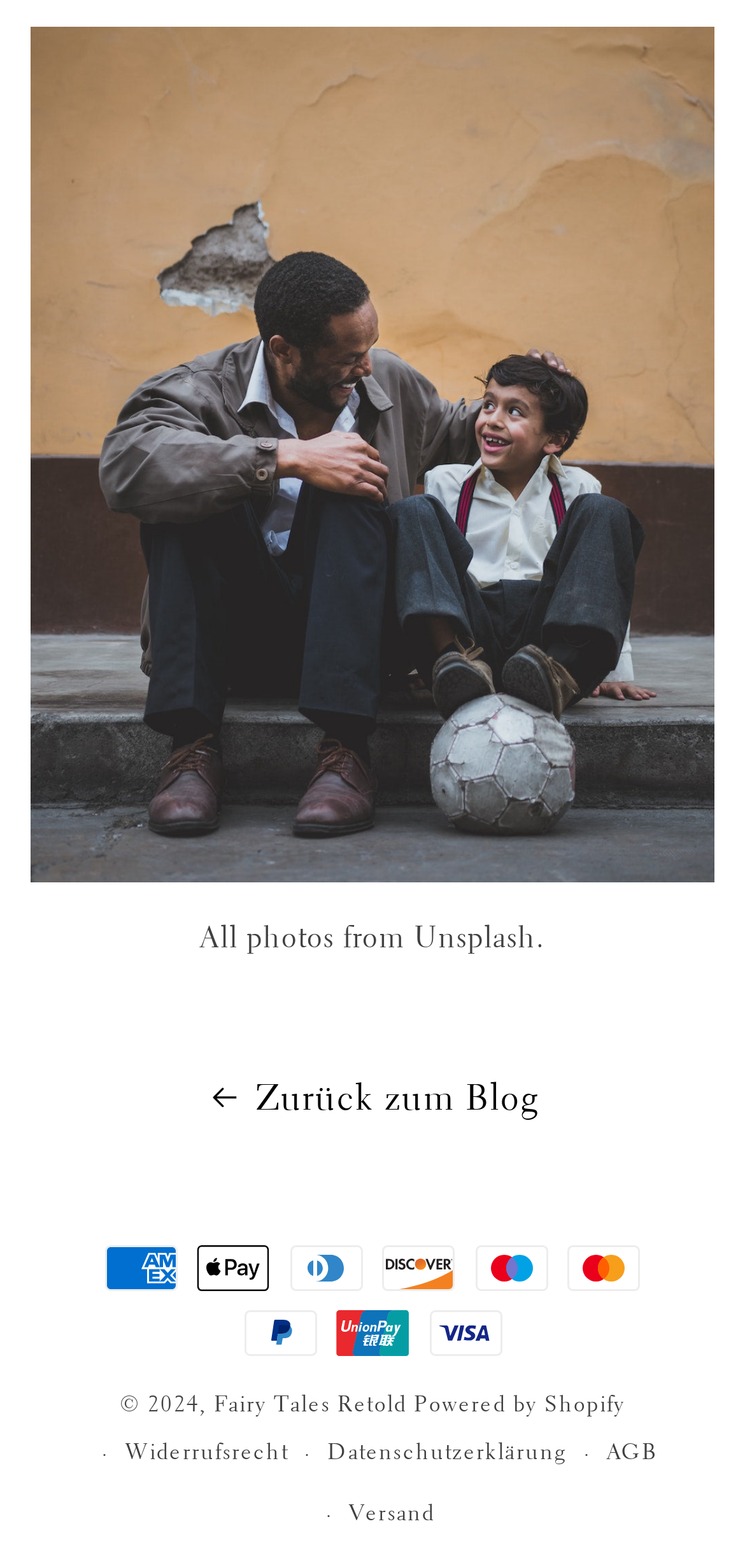Provide a one-word or brief phrase answer to the question:
How many links are at the bottom of the webpage?

5